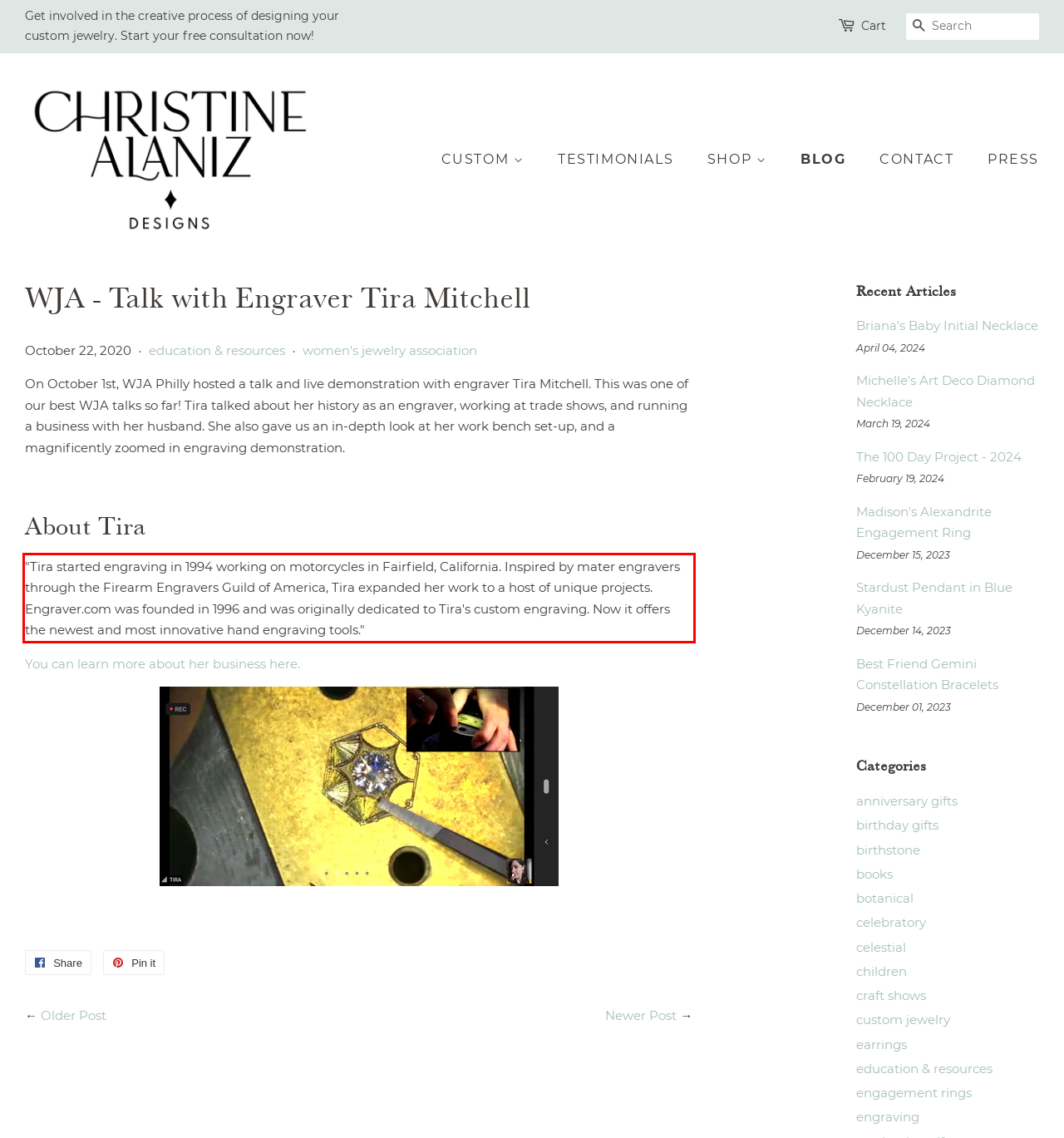Please recognize and transcribe the text located inside the red bounding box in the webpage image.

"Tira started engraving in 1994 working on motorcycles in Fairfield, California. Inspired by mater engravers through the Firearm Engravers Guild of America, Tira expanded her work to a host of unique projects. Engraver.com was founded in 1996 and was originally dedicated to Tira's custom engraving. Now it offers the newest and most innovative hand engraving tools."